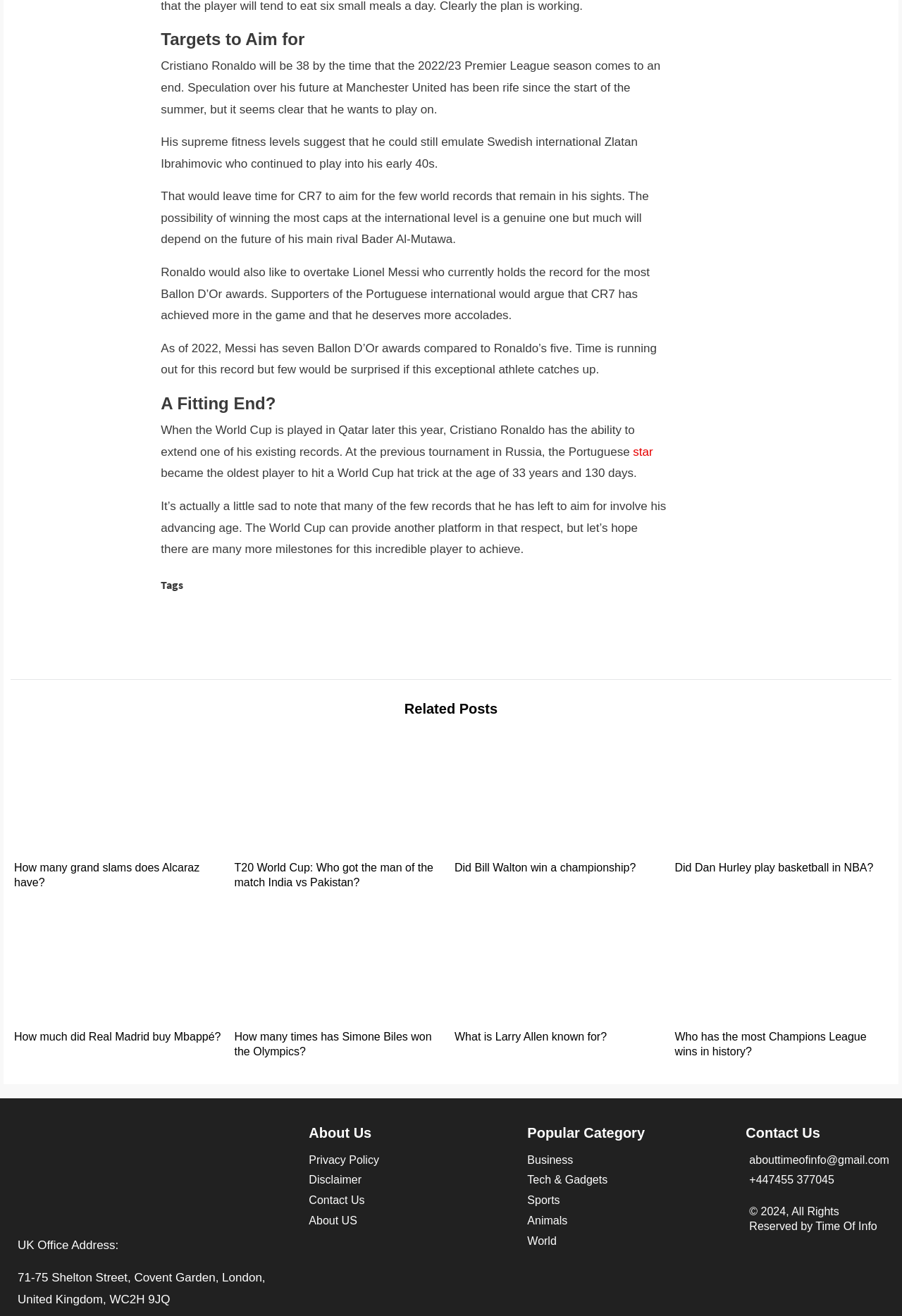Please identify the bounding box coordinates of the clickable region that I should interact with to perform the following instruction: "Check the 'About Us' section". The coordinates should be expressed as four float numbers between 0 and 1, i.e., [left, top, right, bottom].

[0.342, 0.854, 0.577, 0.868]